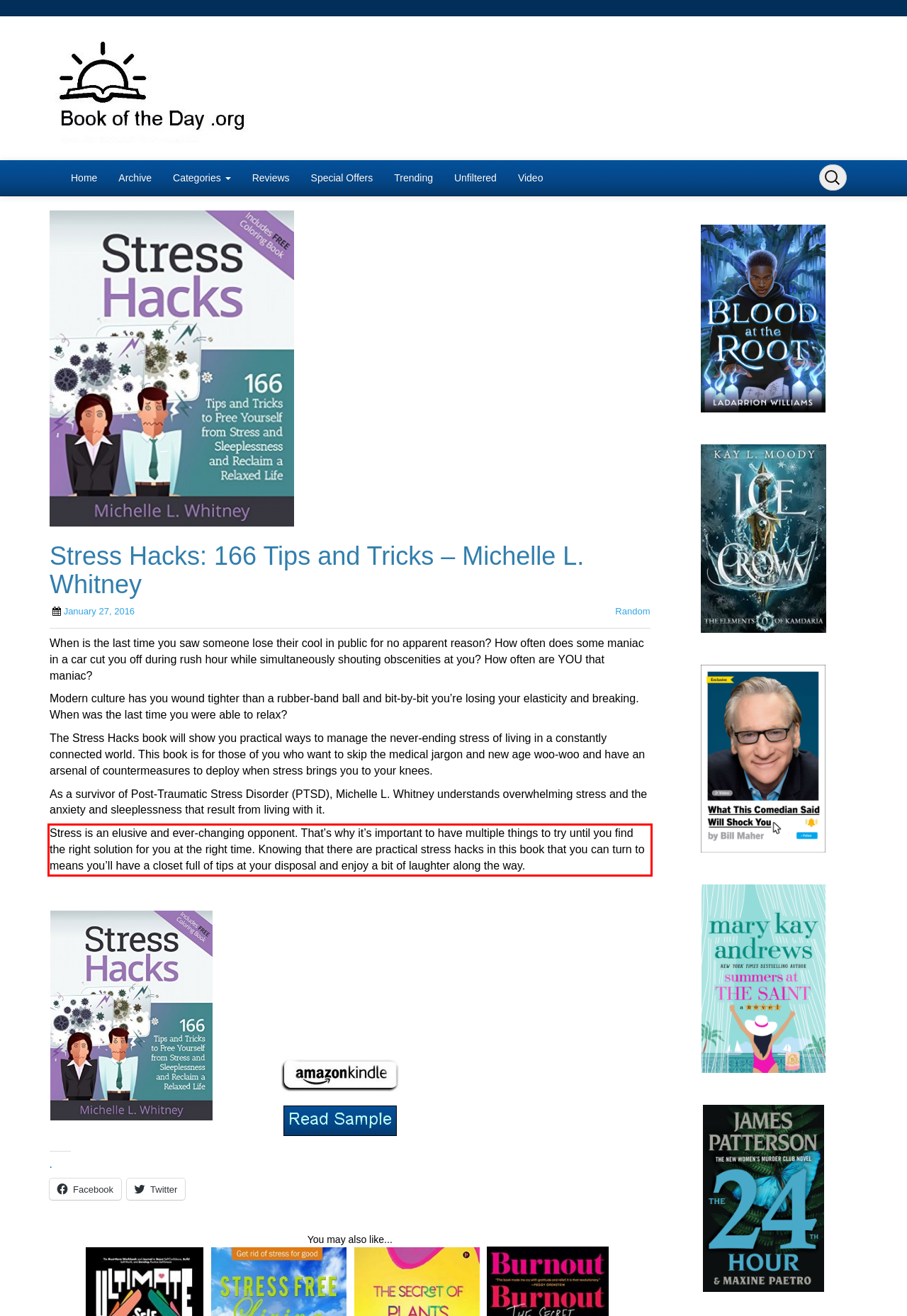From the given screenshot of a webpage, identify the red bounding box and extract the text content within it.

Stress is an elusive and ever-changing opponent. That’s why it’s important to have multiple things to try until you find the right solution for you at the right time. Knowing that there are practical stress hacks in this book that you can turn to means you’ll have a closet full of tips at your disposal and enjoy a bit of laughter along the way.